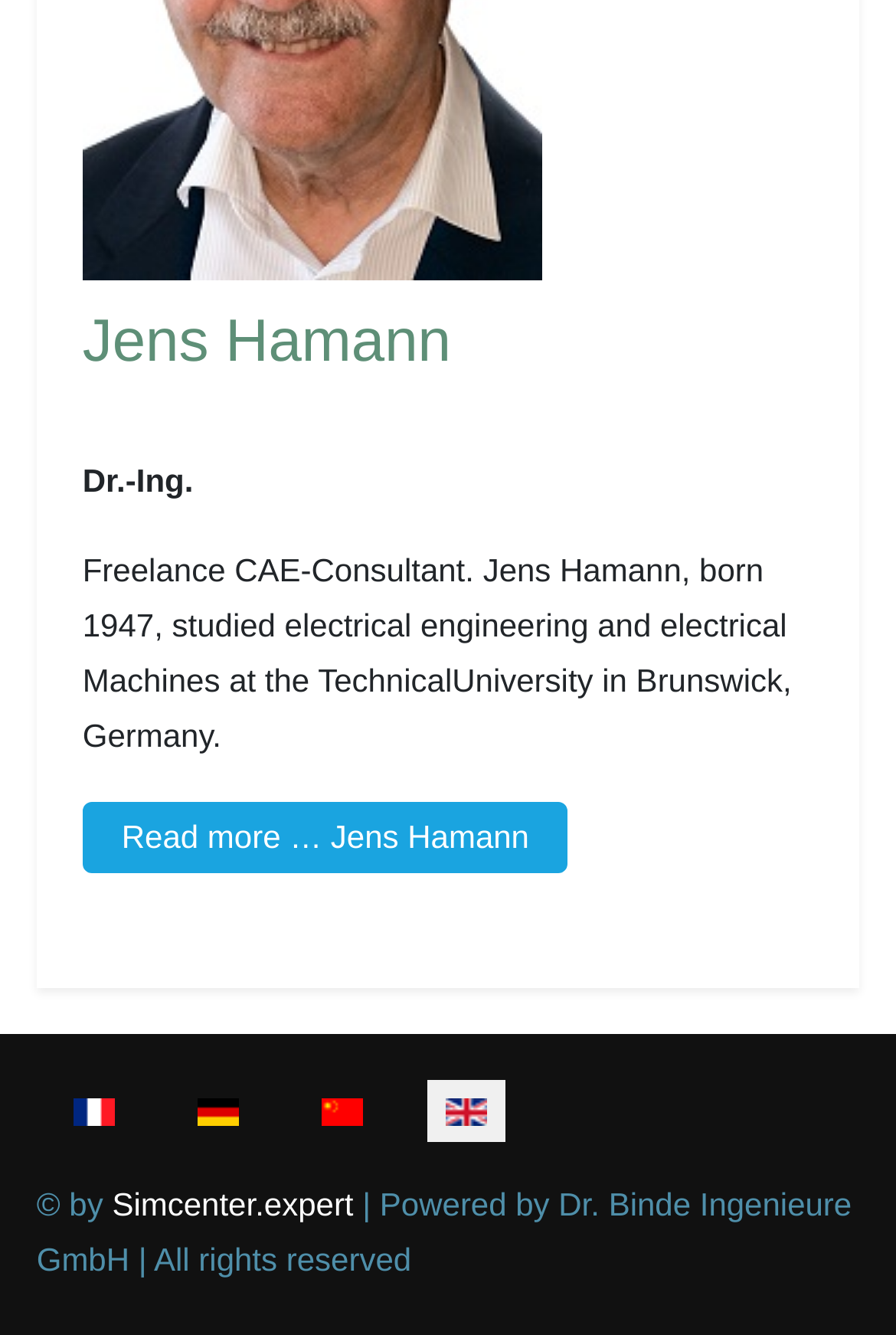Locate the bounding box coordinates for the element described below: "Simcenter.expert". The coordinates must be four float values between 0 and 1, formatted as [left, top, right, bottom].

[0.125, 0.889, 0.395, 0.916]